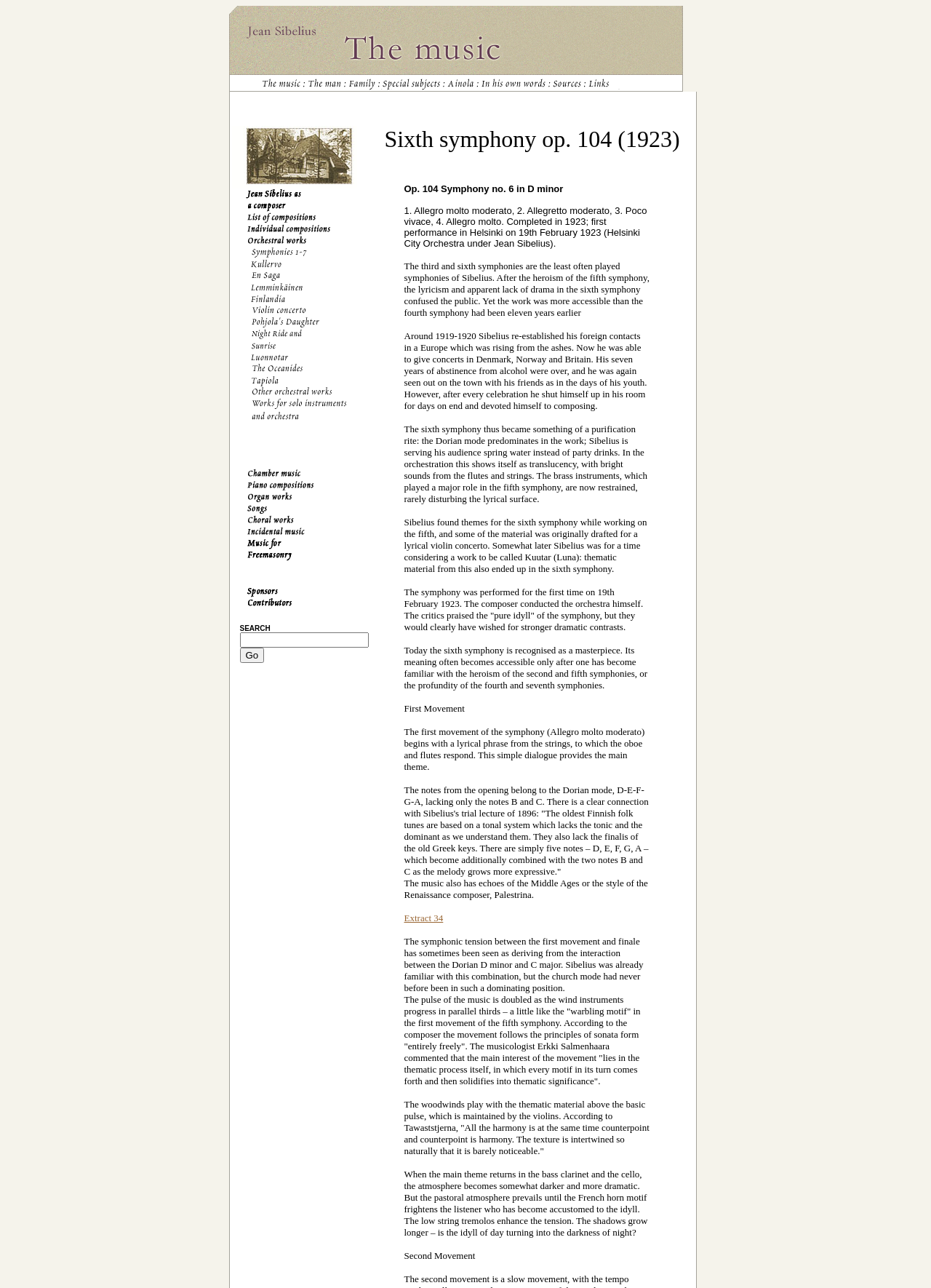Determine the bounding box coordinates of the clickable region to carry out the instruction: "Learn about Sibelius's life in 1919-1920".

[0.434, 0.256, 0.695, 0.319]